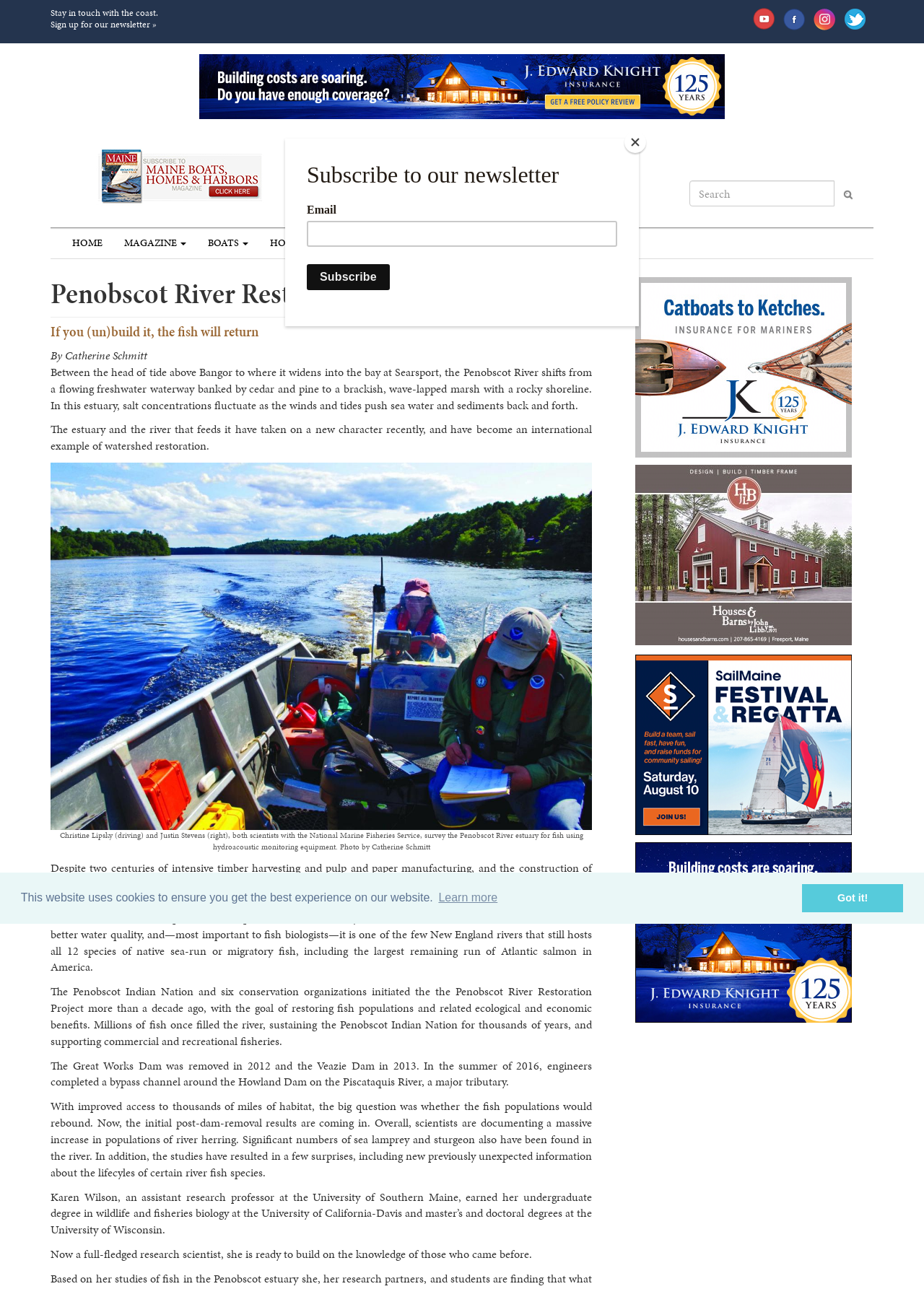Locate the bounding box coordinates of the area you need to click to fulfill this instruction: 'Click on the Home link'. The coordinates must be in the form of four float numbers ranging from 0 to 1: [left, top, right, bottom].

[0.363, 0.128, 0.637, 0.141]